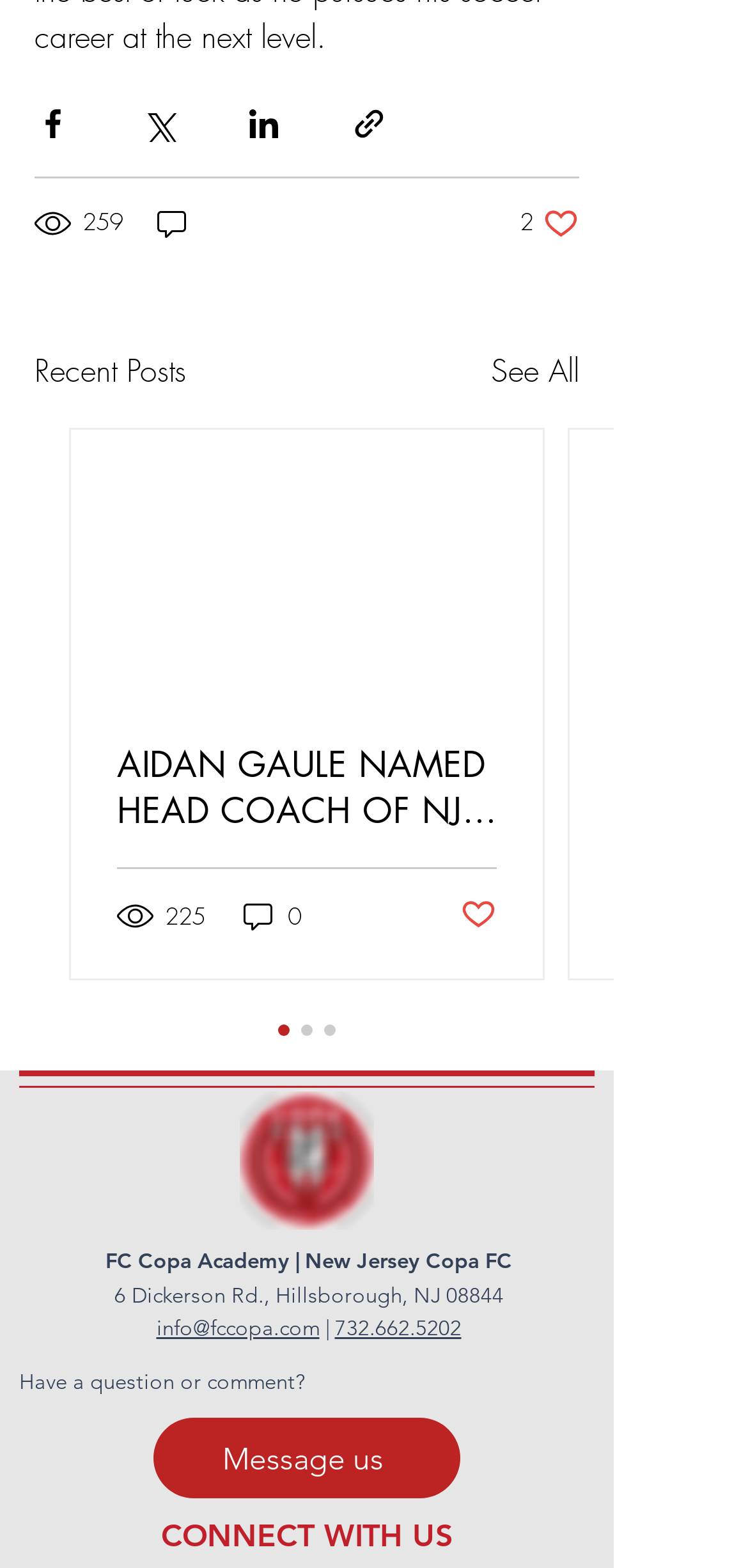Determine the coordinates of the bounding box that should be clicked to complete the instruction: "See all posts". The coordinates should be represented by four float numbers between 0 and 1: [left, top, right, bottom].

[0.656, 0.221, 0.774, 0.25]